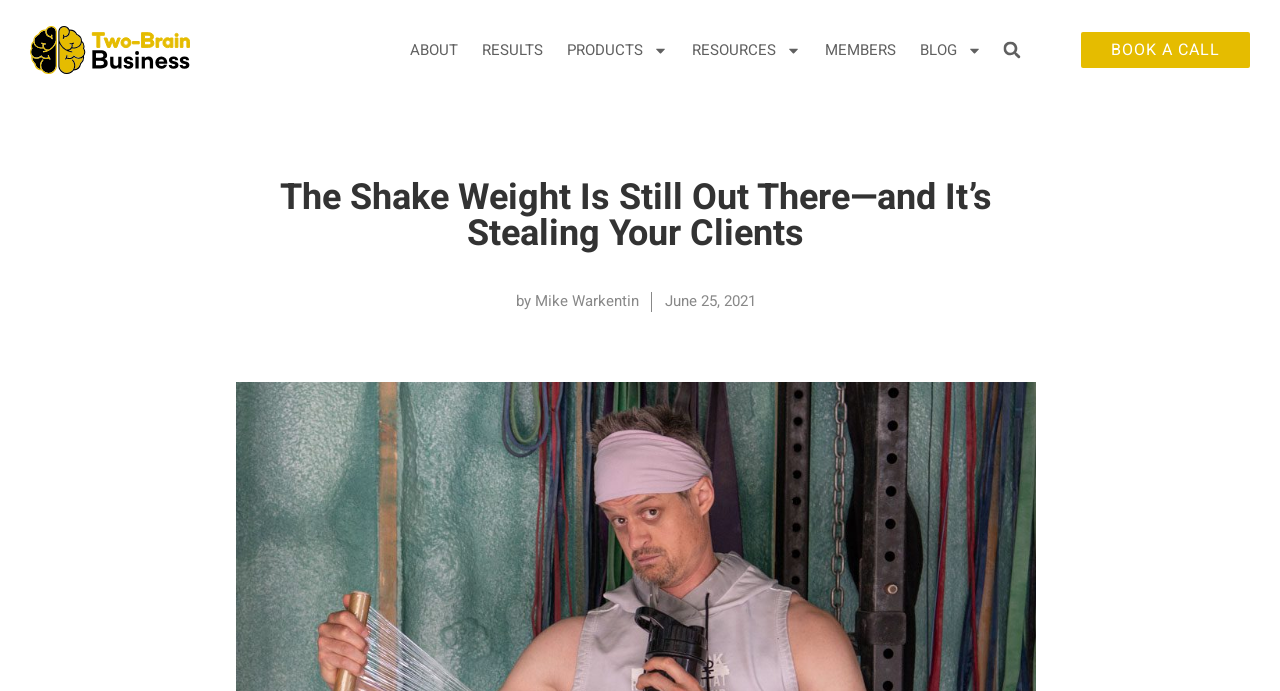Please provide a one-word or phrase answer to the question: 
What is the purpose of the button next to the search box?

Search